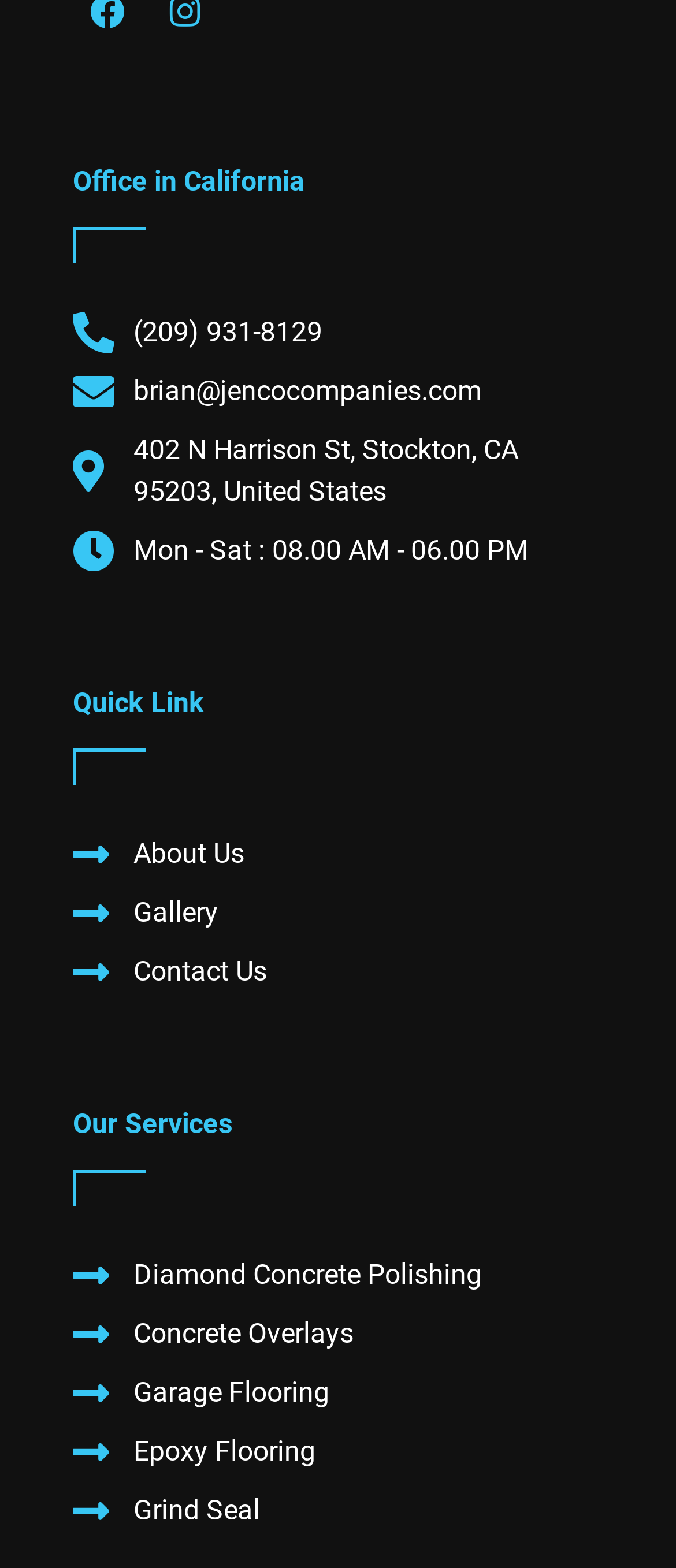What is the phone number of the office in California?
Using the image, elaborate on the answer with as much detail as possible.

The phone number can be found in the link element with the text '(209) 931-8129' which is located at the top of the webpage, below the heading 'Office in California'.